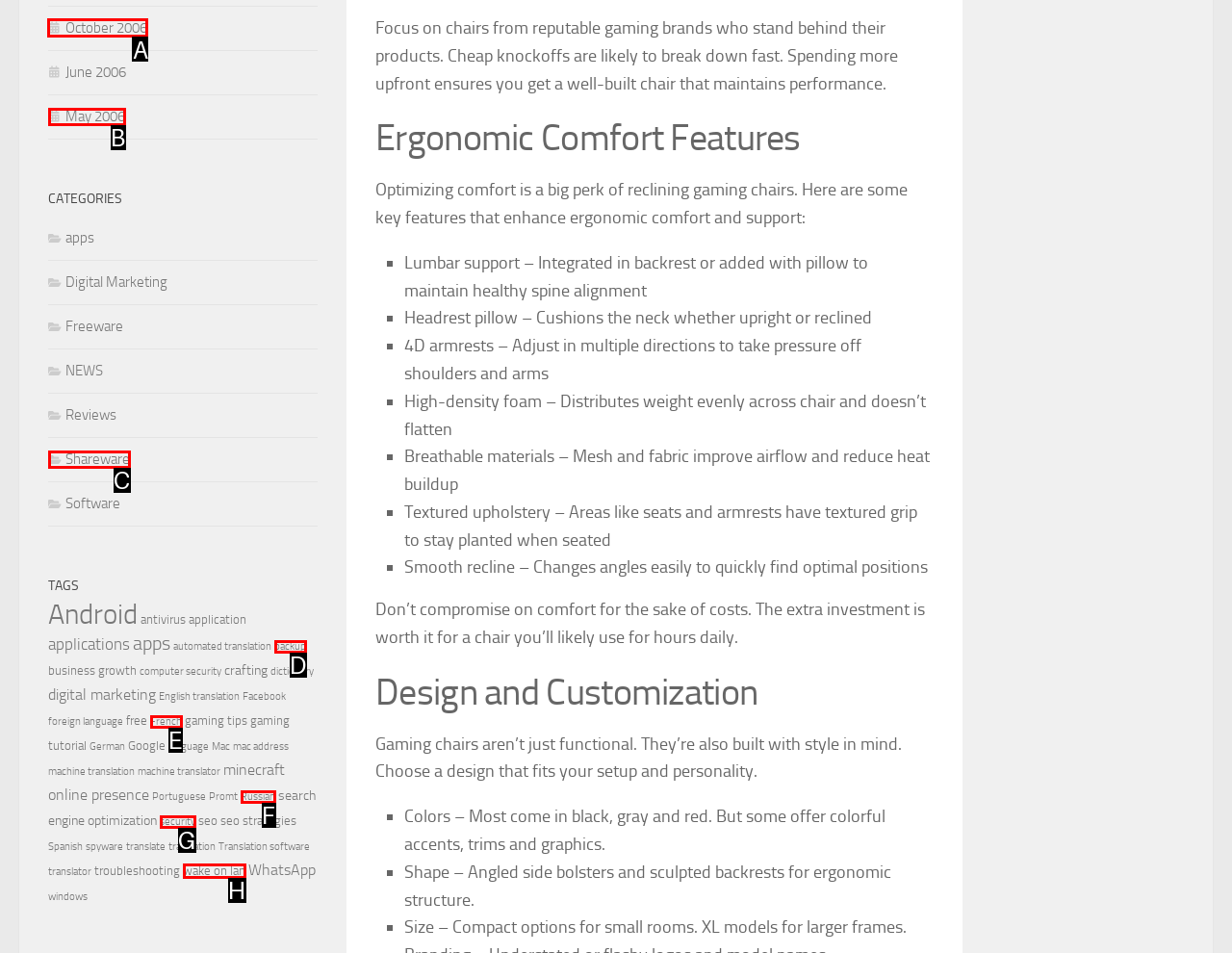Identify the letter of the UI element you should interact with to perform the task: Follow the 'October 2006' link
Reply with the appropriate letter of the option.

A